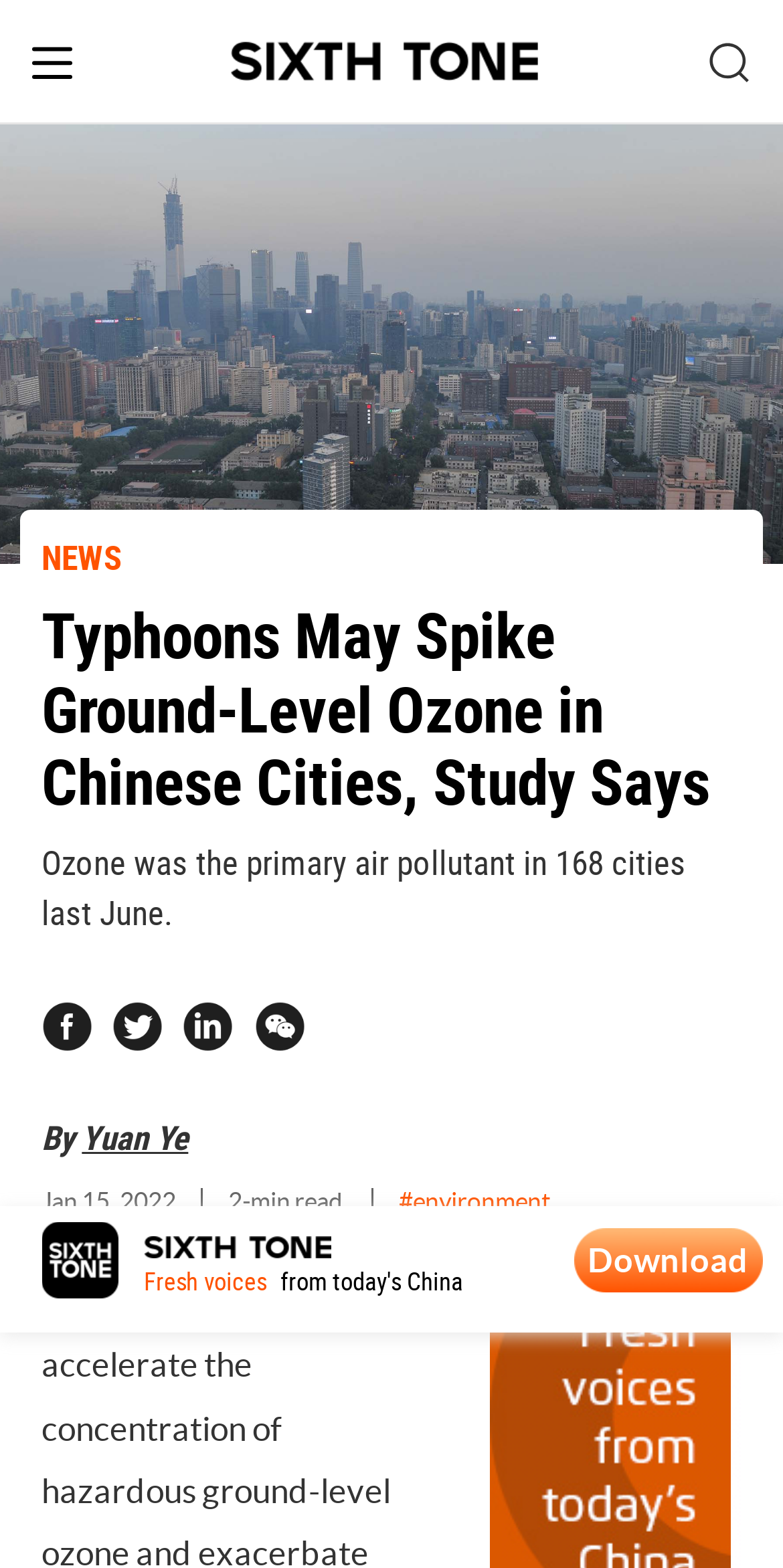Specify the bounding box coordinates of the area that needs to be clicked to achieve the following instruction: "Click on the Terms Of Use link".

[0.536, 0.984, 0.667, 0.997]